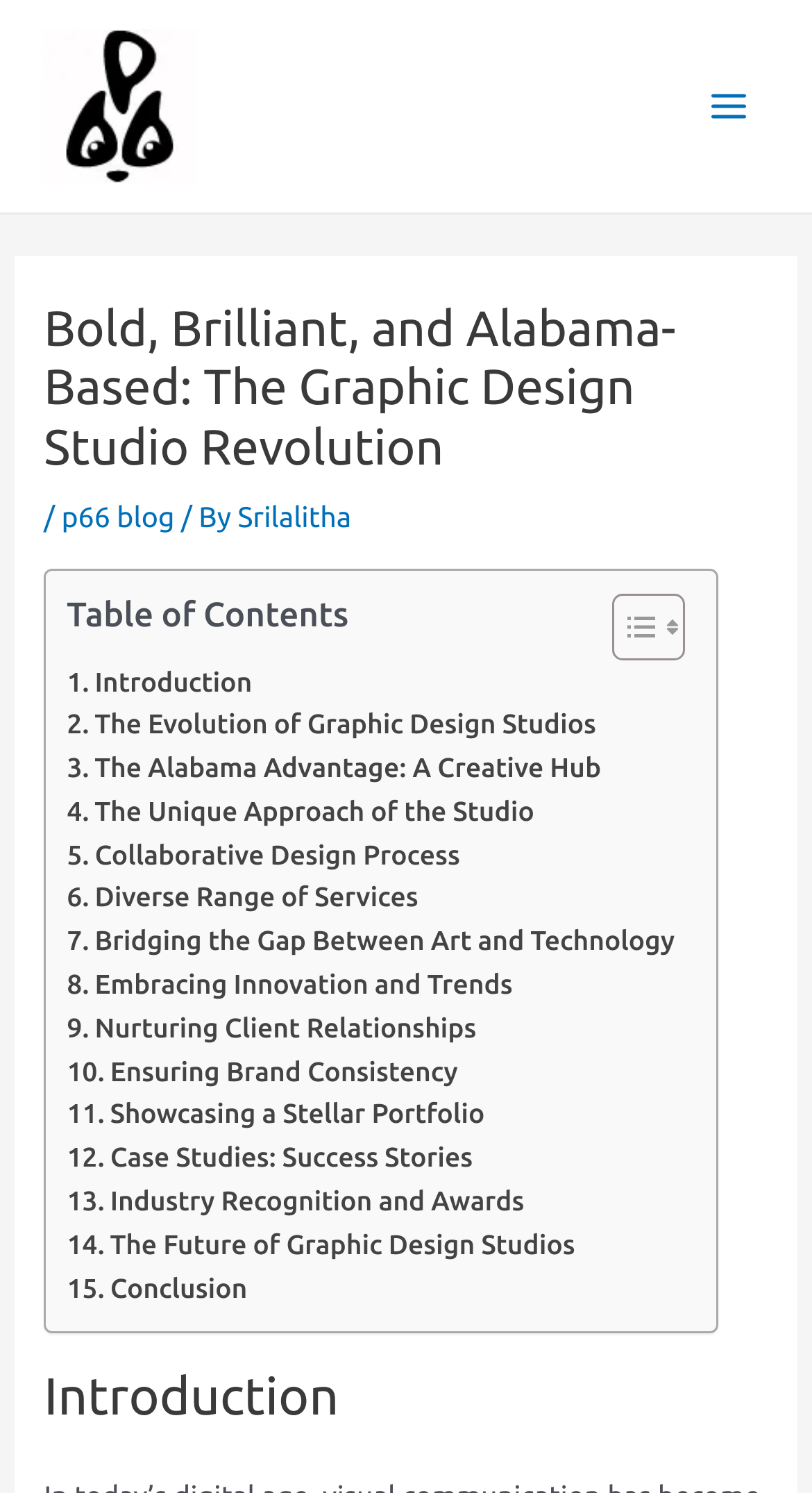What is the purpose of the button with the text 'Main Menu'?
Based on the image, provide a one-word or brief-phrase response.

To expand the menu